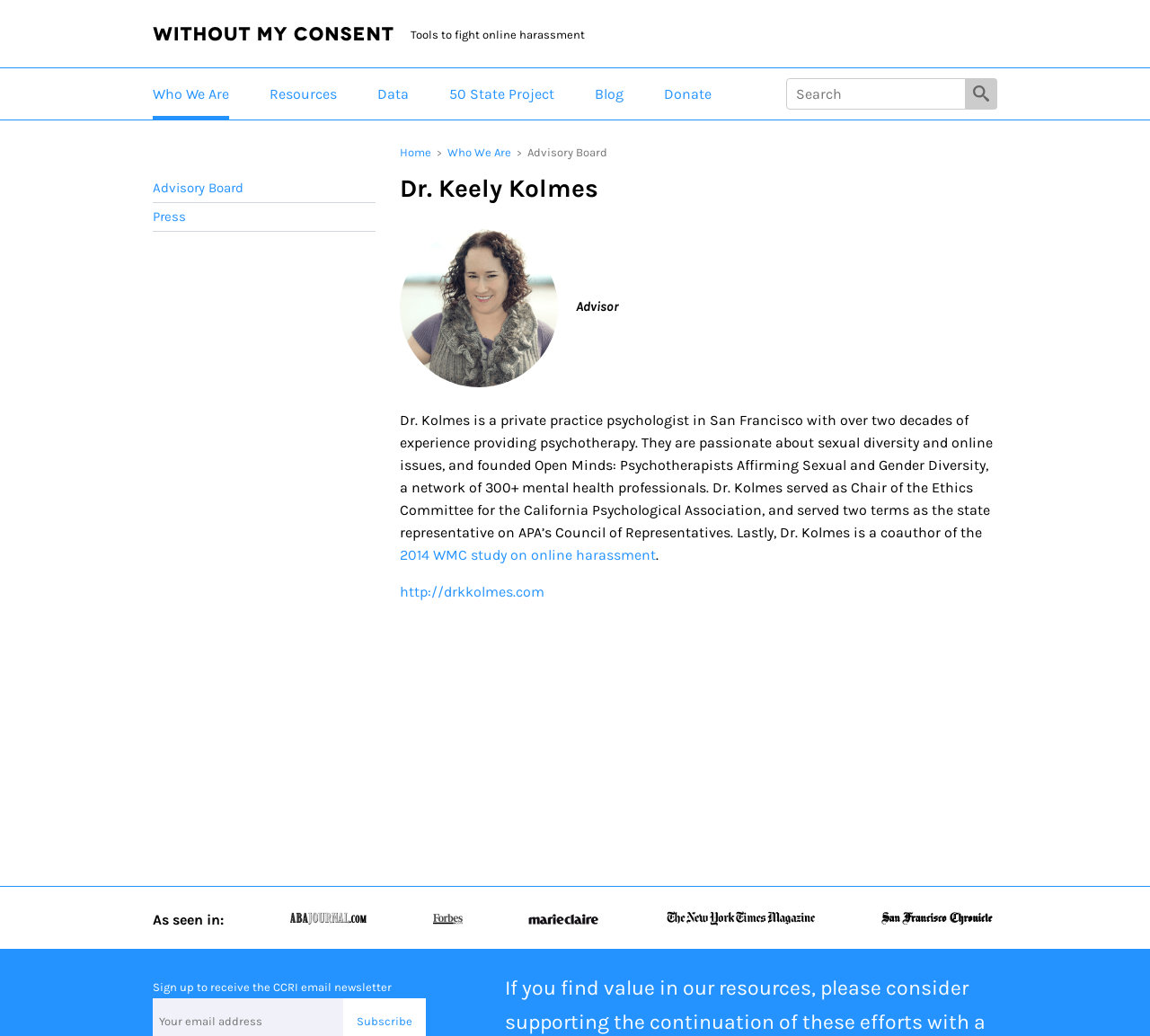What is the purpose of the search box?
Provide an in-depth and detailed explanation in response to the question.

I inferred the purpose of the search box by its location and label. The search box is located at the top right corner of the webpage, which is a common location for search boxes. Additionally, the label 'Search' suggests that it is used to search the website.